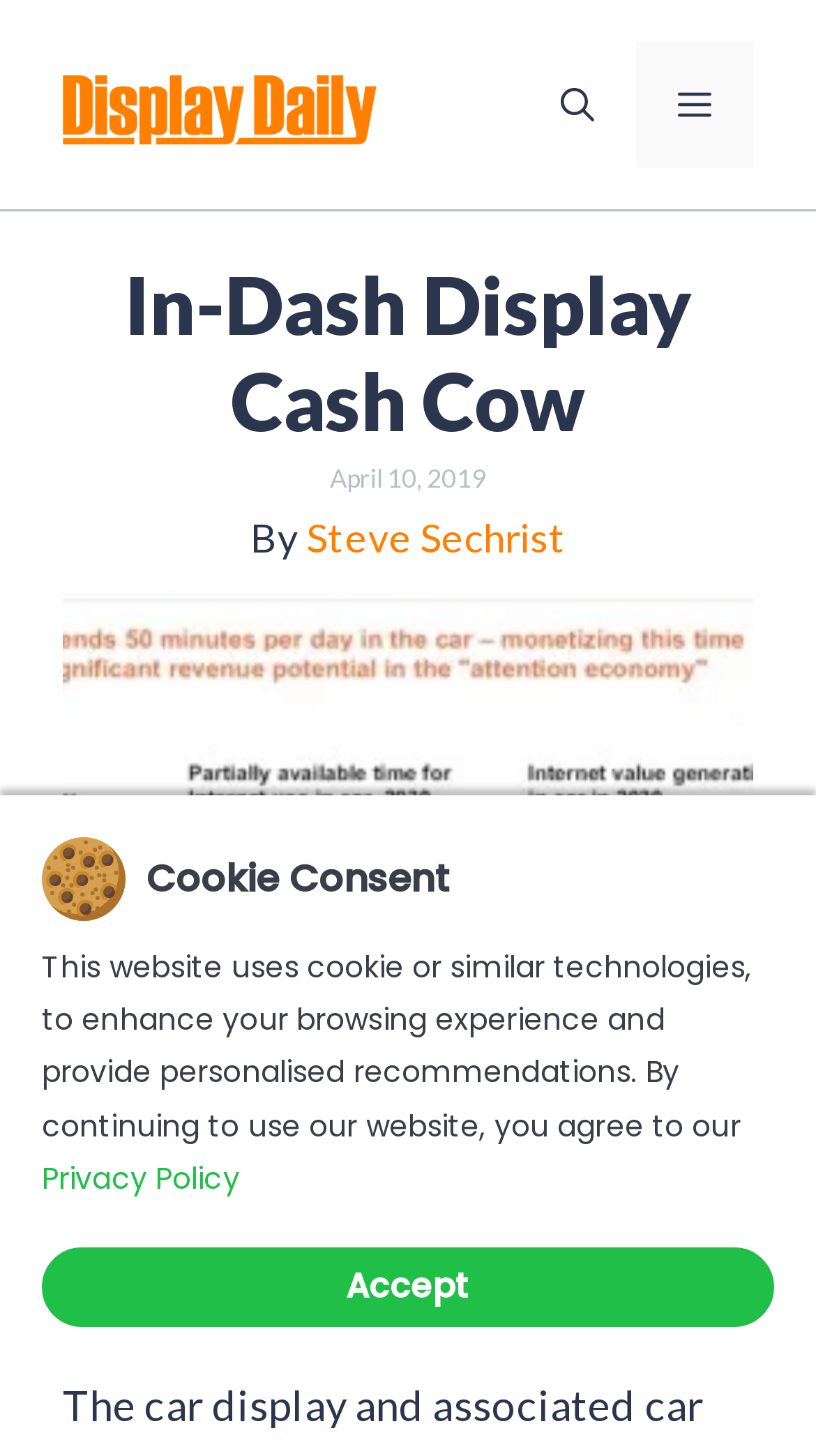Answer the following query concisely with a single word or phrase:
What is the name of the website?

Display Daily